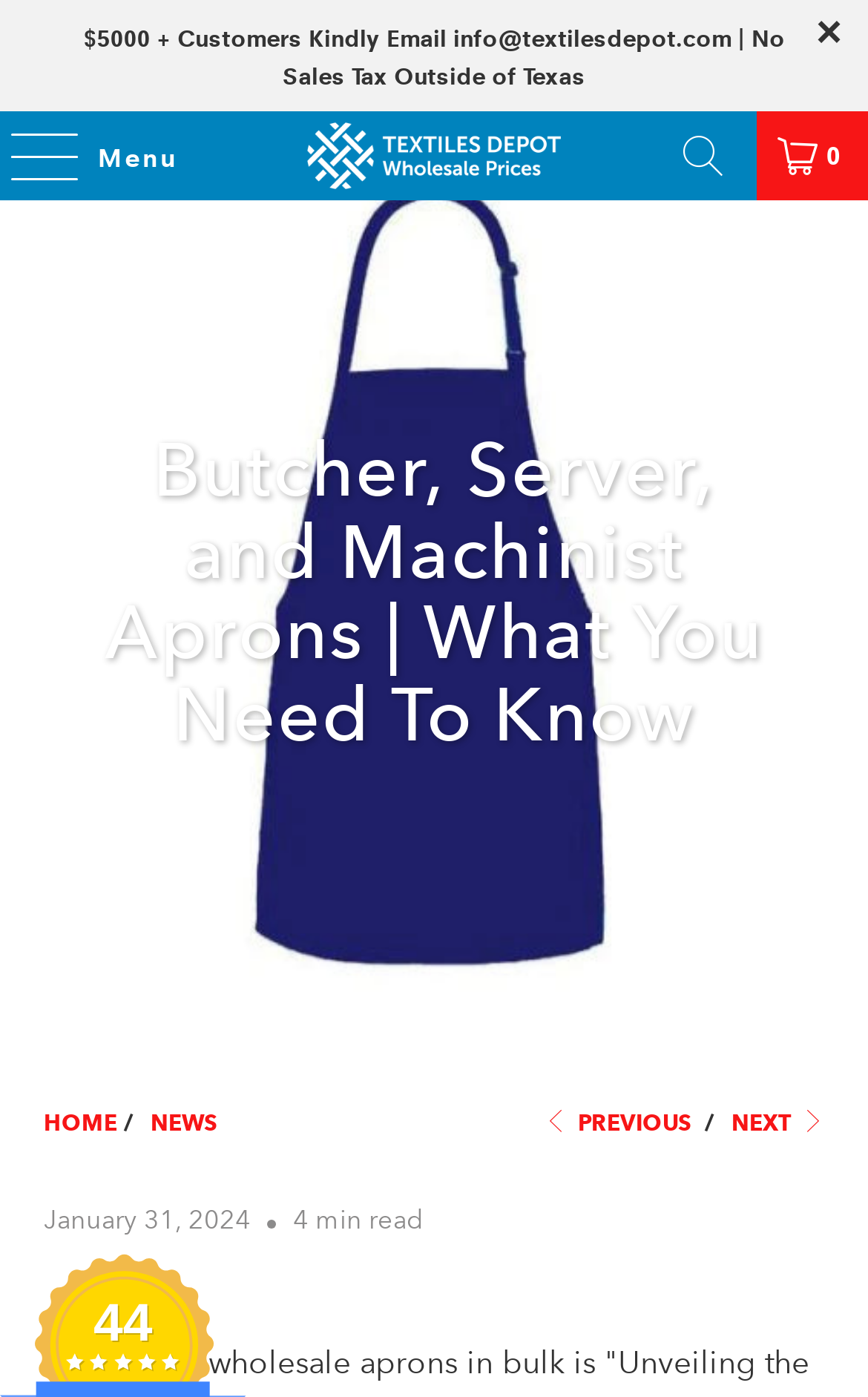Indicate the bounding box coordinates of the element that must be clicked to execute the instruction: "Email info@textilesdepot.com for customers with $5000+". The coordinates should be given as four float numbers between 0 and 1, i.e., [left, top, right, bottom].

[0.062, 0.015, 0.938, 0.067]